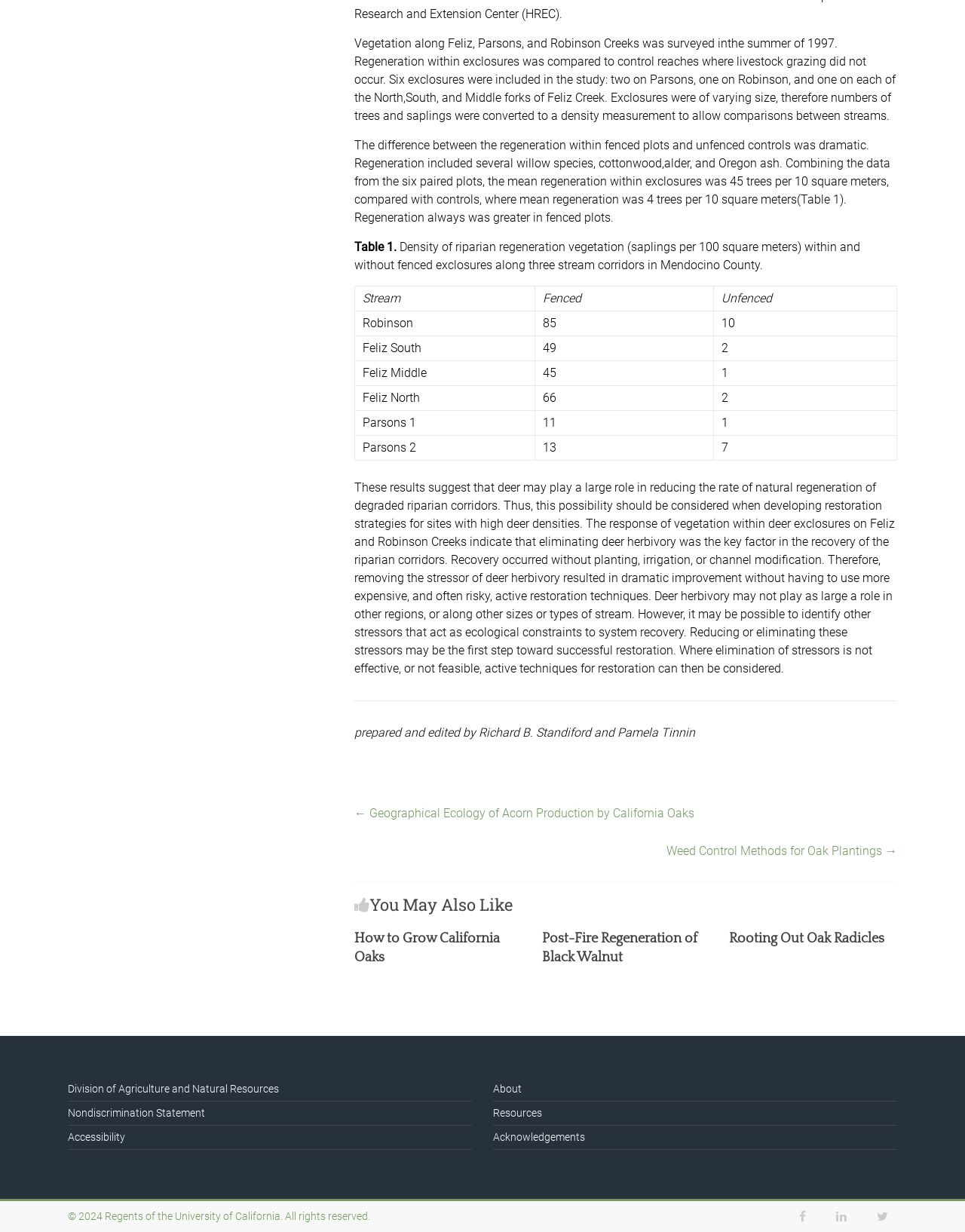Who prepared and edited the content of this webpage? Using the information from the screenshot, answer with a single word or phrase.

Richard B. Standiford and Pamela Tinnin